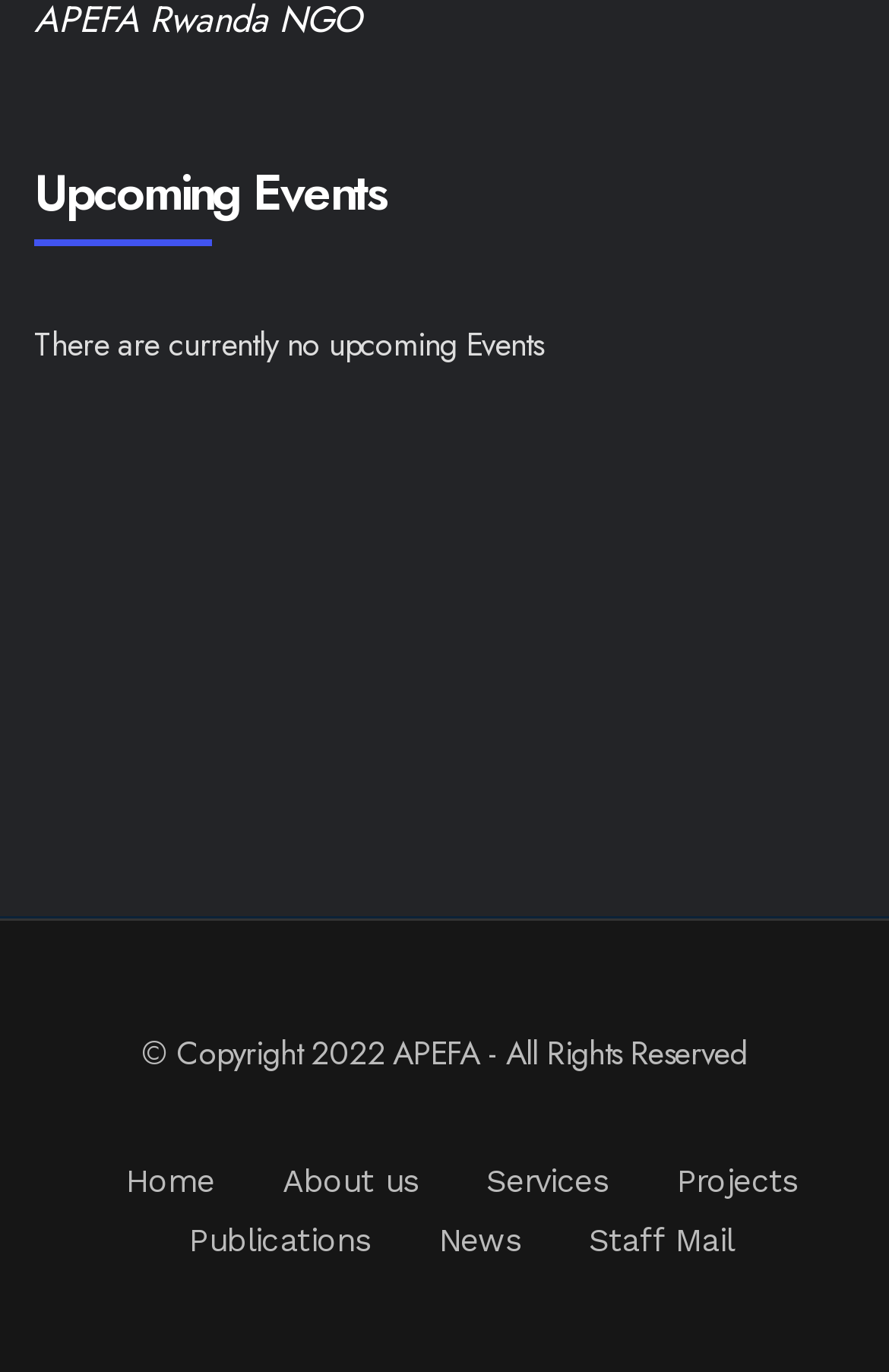Carefully observe the image and respond to the question with a detailed answer:
What is the purpose of the 'Staff Mail' link?

The 'Staff Mail' link is likely intended to provide access to the staff email system, allowing staff members to log in and access their email accounts.